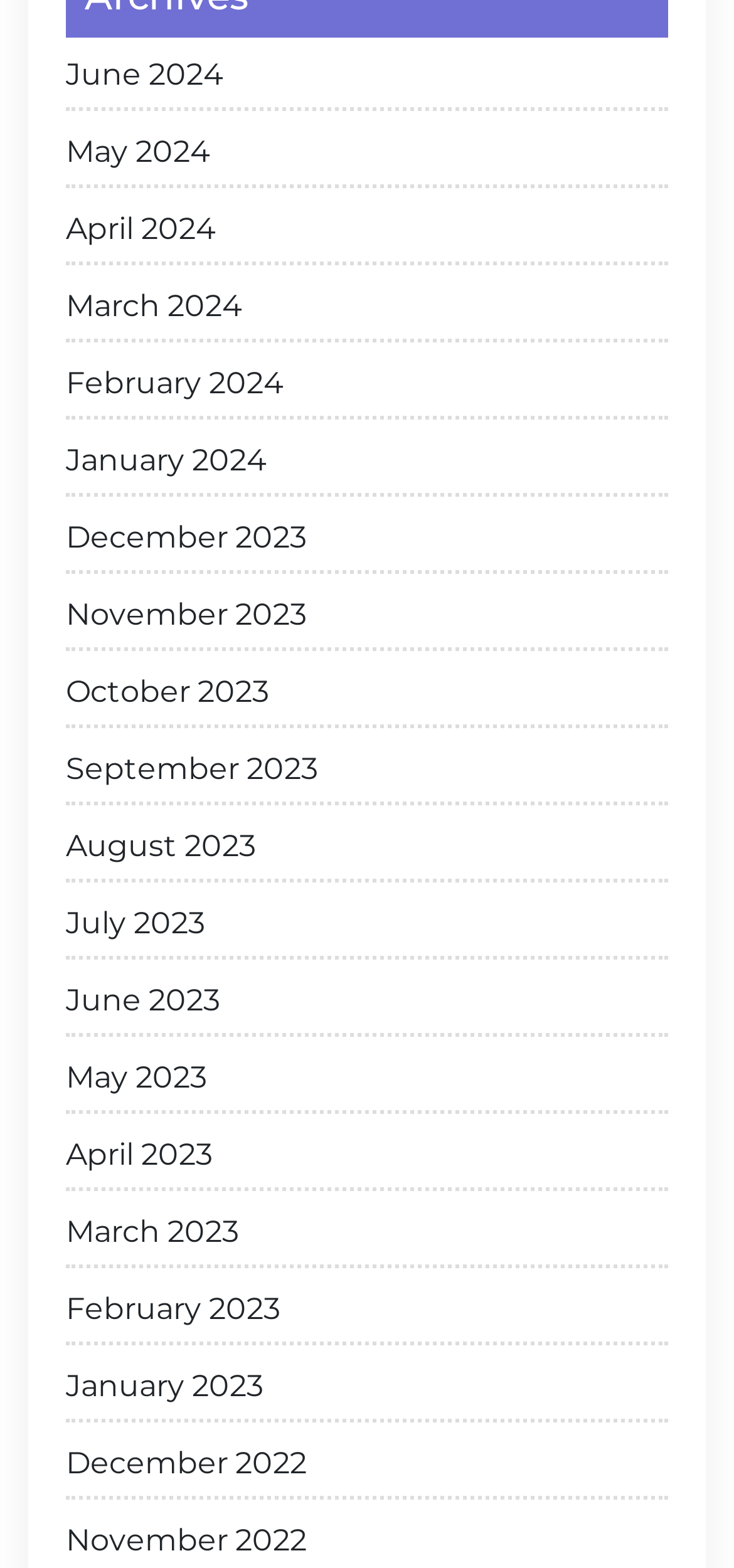Identify the bounding box of the UI element described as follows: "January 2024". Provide the coordinates as four float numbers in the range of 0 to 1 [left, top, right, bottom].

[0.09, 0.279, 0.91, 0.316]